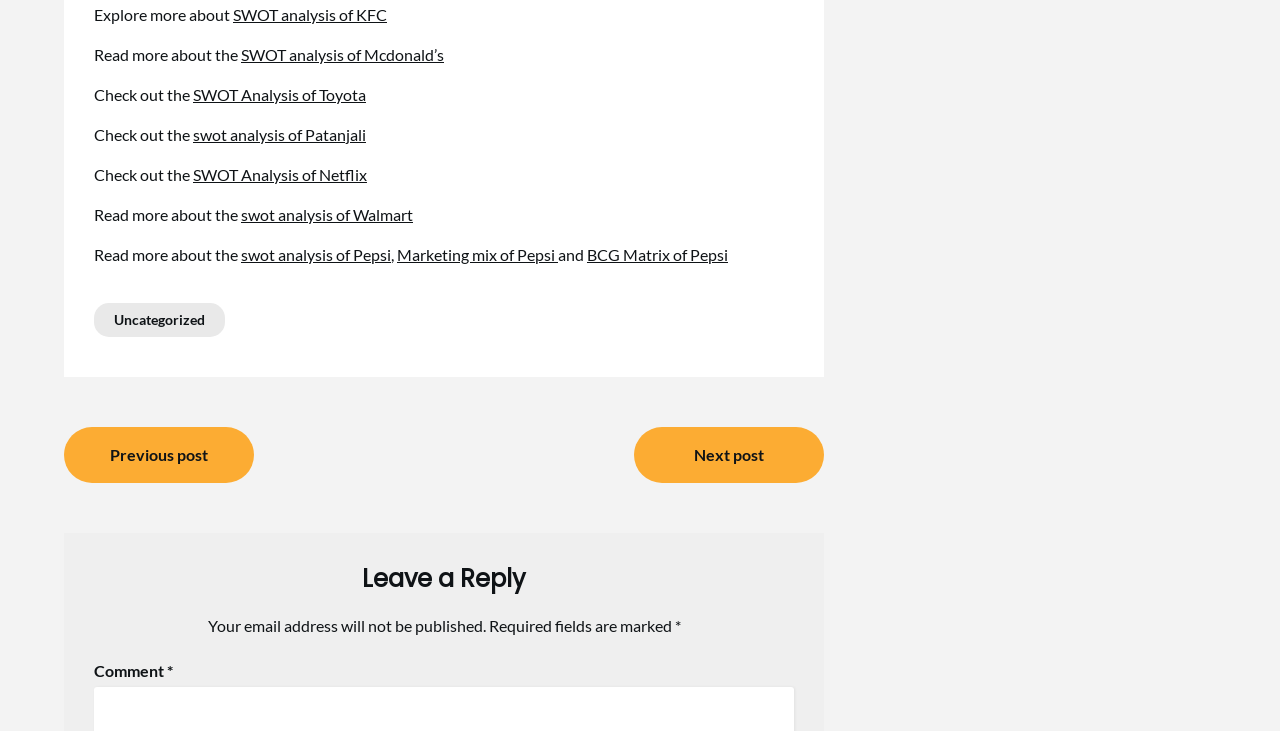Please find the bounding box coordinates of the element that needs to be clicked to perform the following instruction: "Go to the previous post". The bounding box coordinates should be four float numbers between 0 and 1, represented as [left, top, right, bottom].

[0.05, 0.584, 0.198, 0.66]